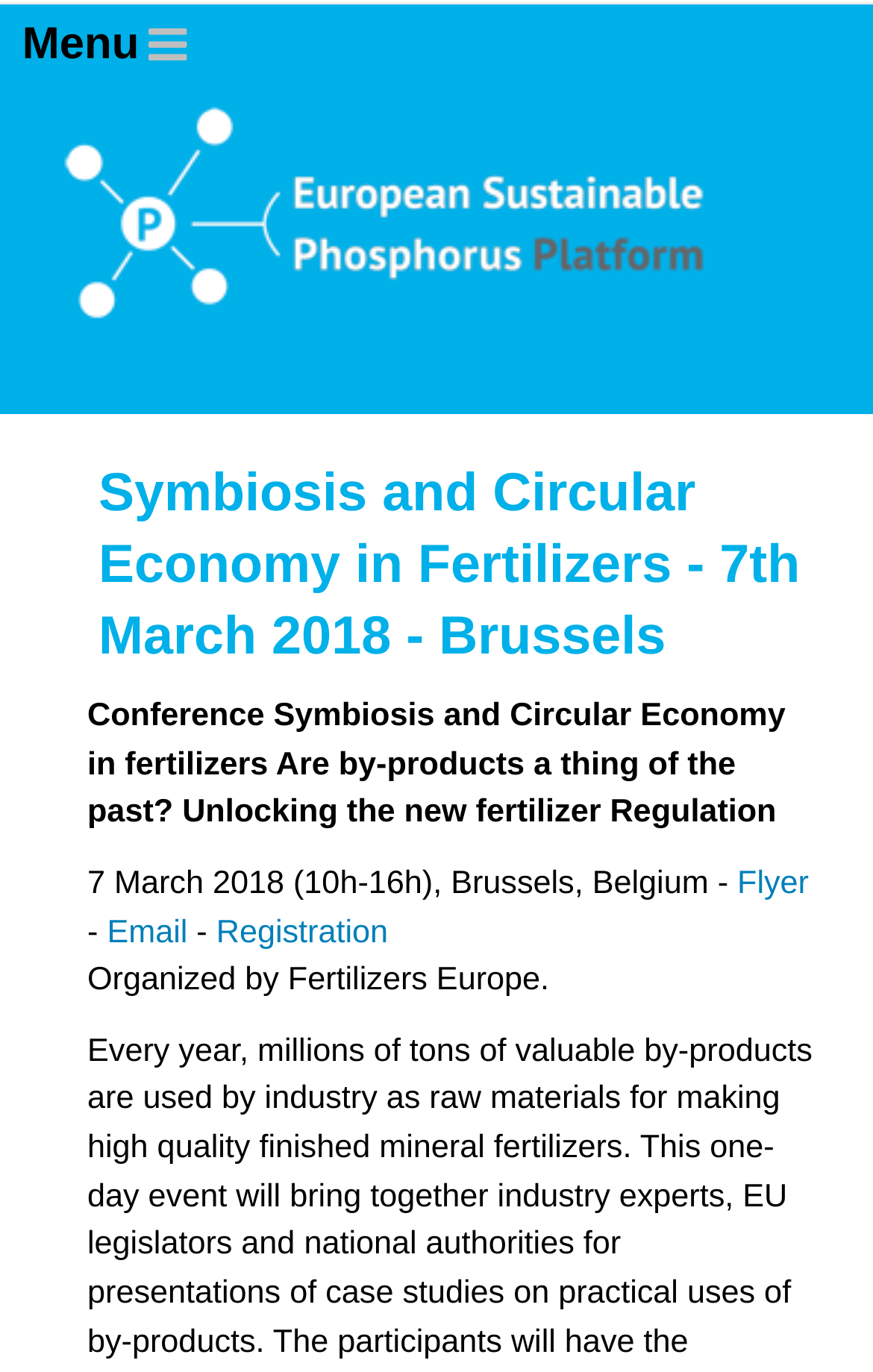Answer the question below in one word or phrase:
What is the date of the conference?

7 March 2018